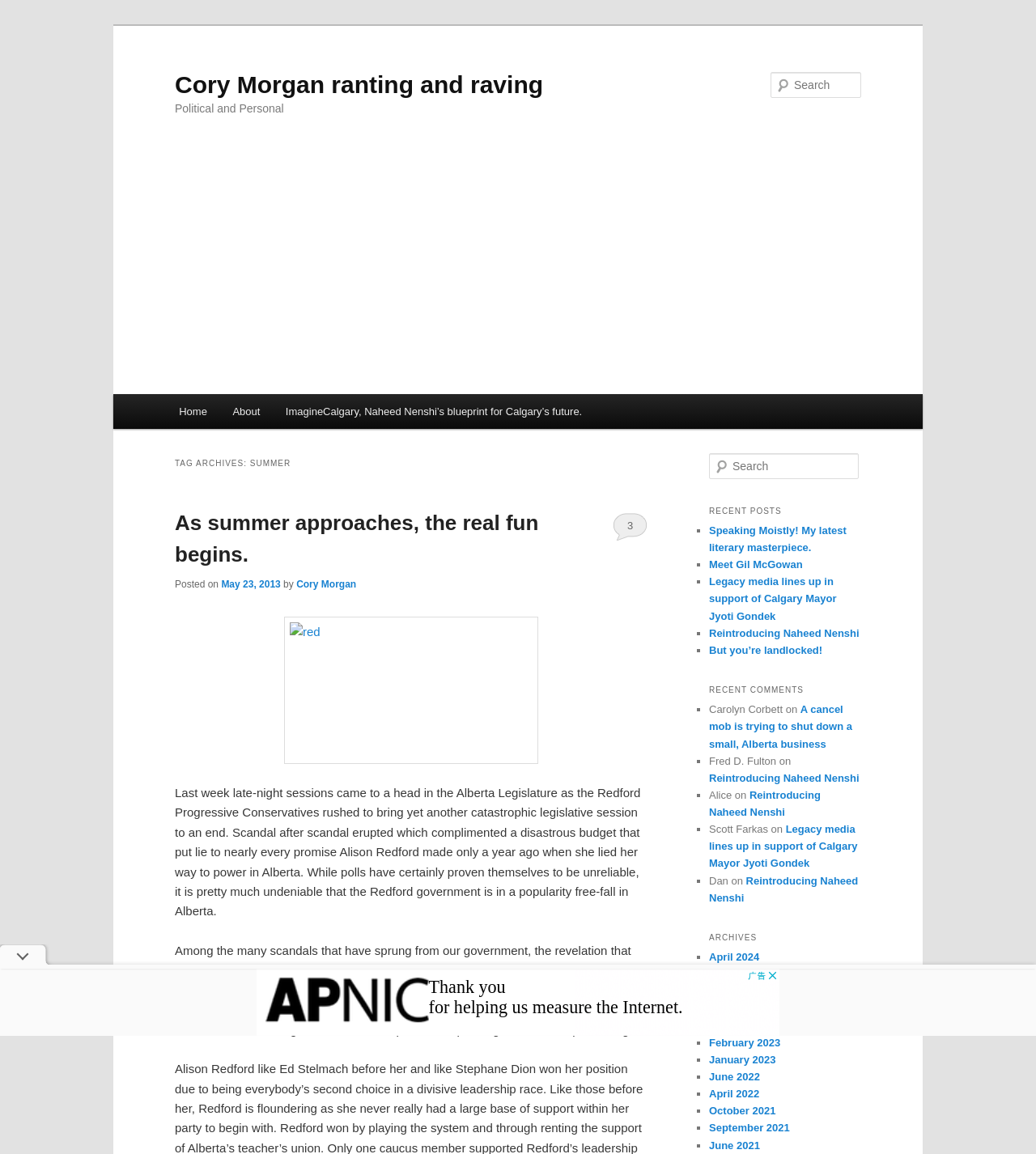Locate and generate the text content of the webpage's heading.

Cory Morgan ranting and raving